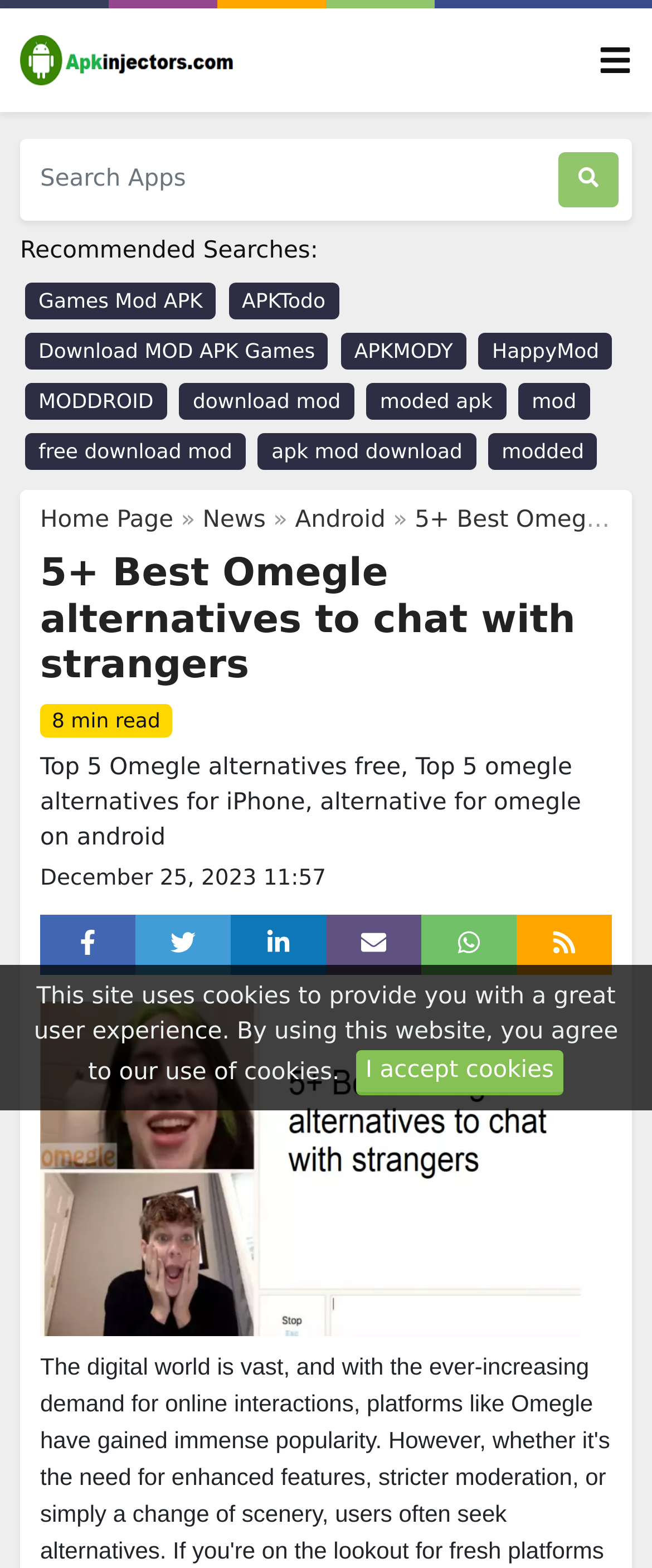Kindly provide the bounding box coordinates of the section you need to click on to fulfill the given instruction: "Toggle navigation".

[0.918, 0.027, 0.969, 0.049]